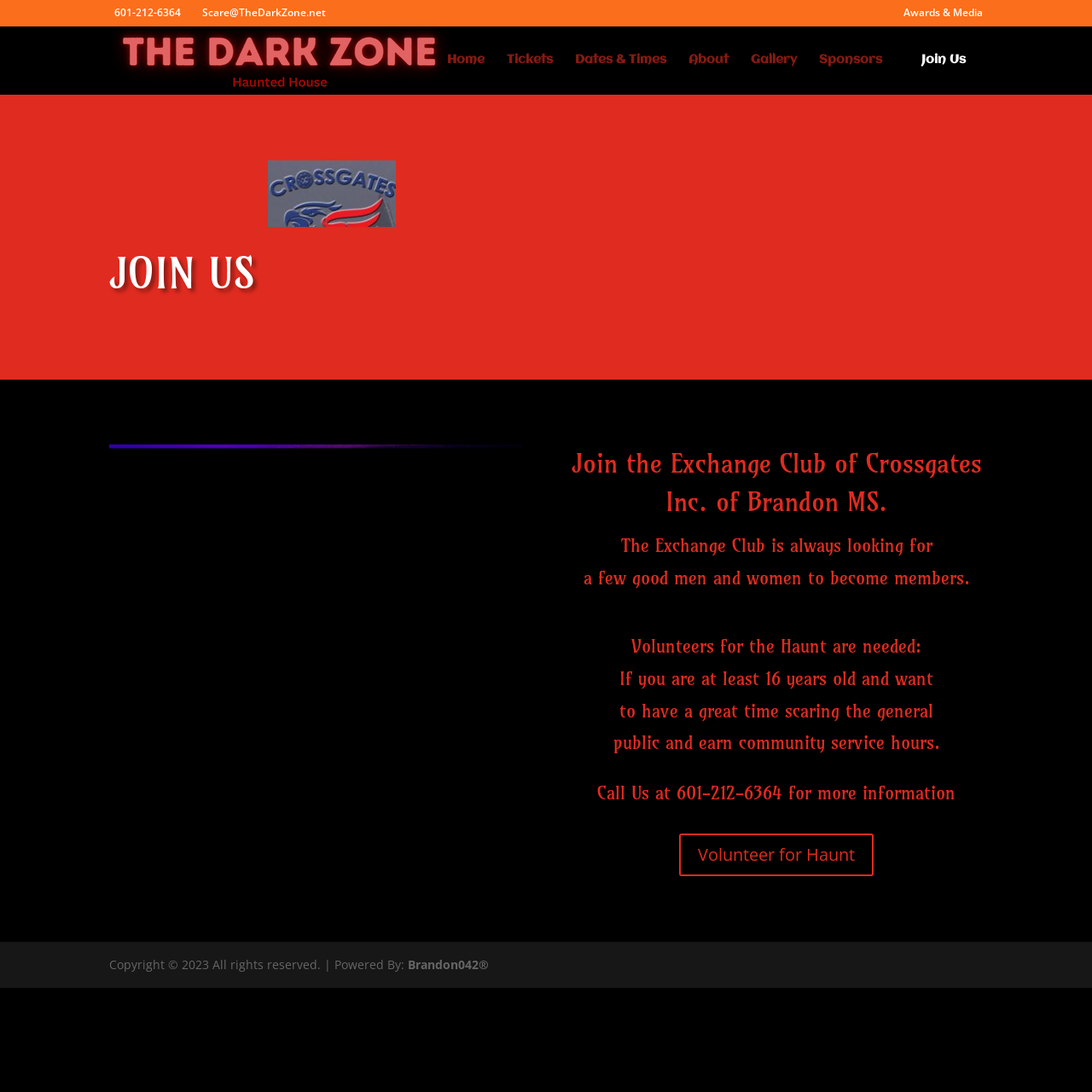Articulate a complete and detailed caption of the webpage elements.

The webpage is titled "Join Us | The Dark Zone" and appears to be a recruitment page for a haunted house event. At the top of the page, there is a phone number "601-212-6364" and an email address "Scare@TheDarkZone.net" displayed prominently. 

Below the title, there is a navigation menu with links to various pages, including "Home", "Tickets", "Dates & Times", "About", "Gallery", "Sponsors", and "Join Us". 

The main content of the page is an article that describes the opportunity to join the Exchange Club of Crossgates Inc. of Brandon MS. The article is divided into several sections, with headings and paragraphs of text. The text explains that the club is looking for new members and volunteers for the haunted house event. 

There are several calls to action, including a link to "Volunteer for Haunt 5" and a phone number to call for more information. The page also features a logo for "The Dark Zone" at the top, which is an image with the text "The Dark Zone" overlaid on it. 

At the bottom of the page, there is a copyright notice and a link to the website's powered-by provider, Brandon042. There are also two social media links, represented by icons, at the top and bottom of the page.